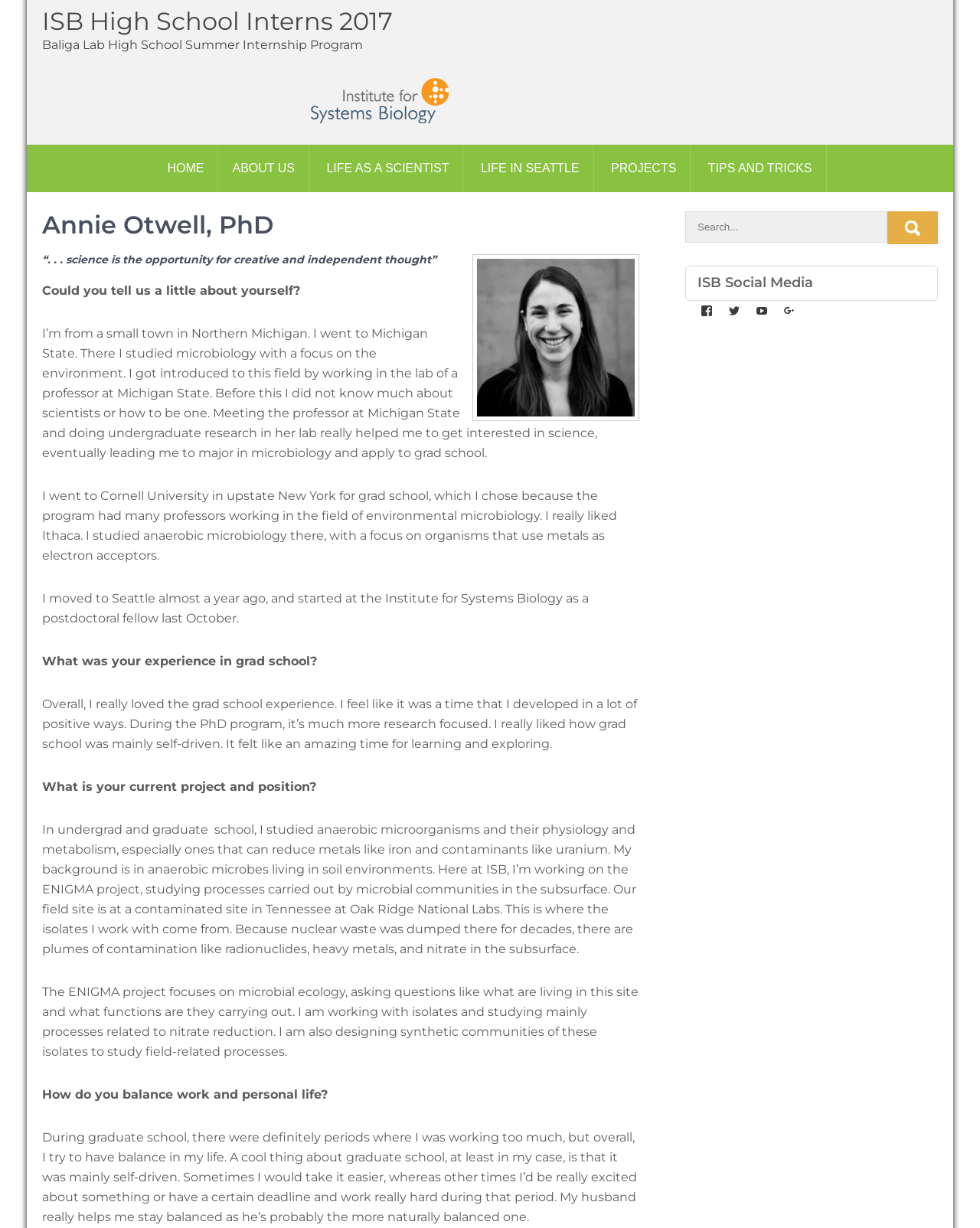Using the description: "name="s" placeholder="Search..."", identify the bounding box of the corresponding UI element in the screenshot.

[0.699, 0.172, 0.905, 0.198]